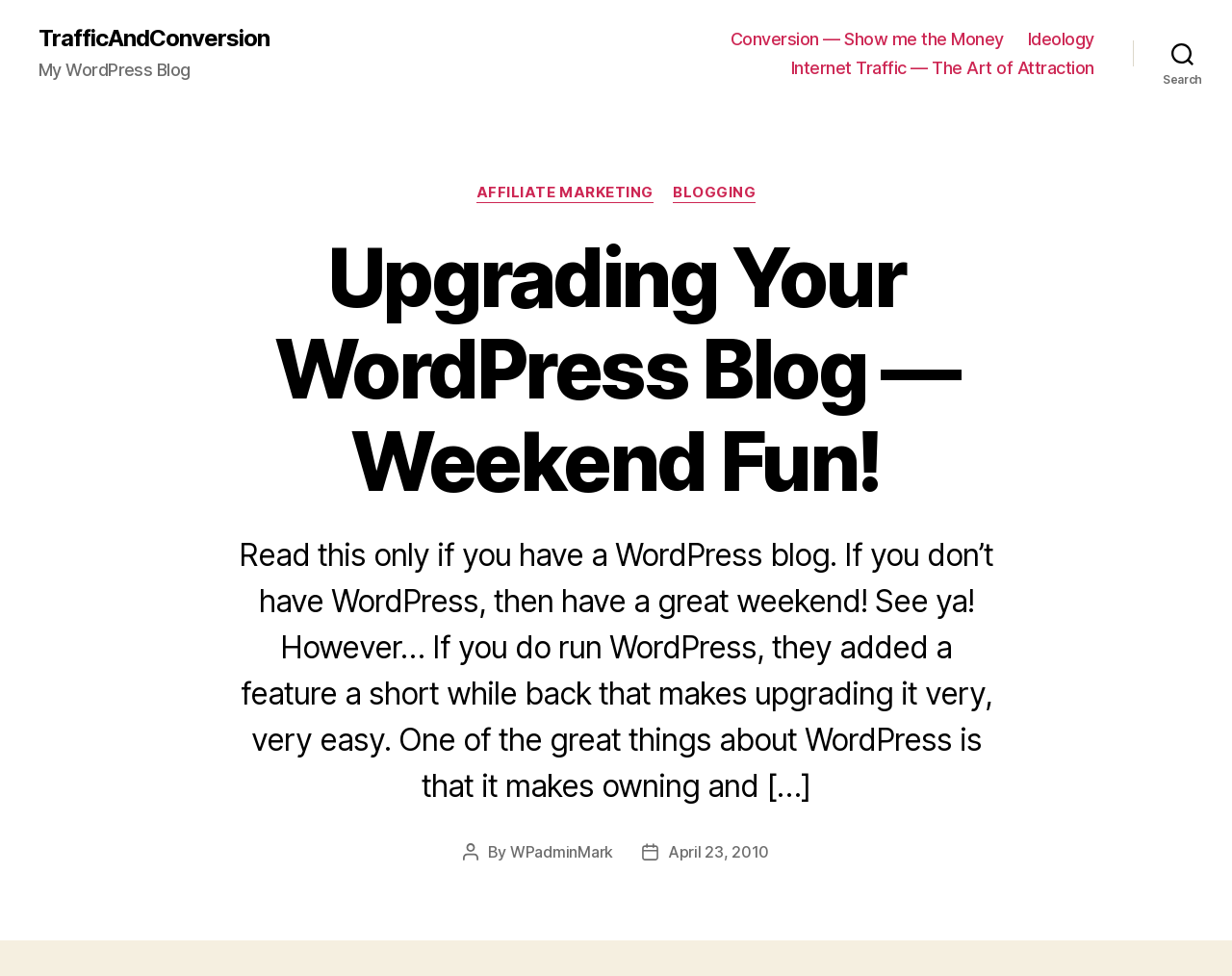Extract the bounding box coordinates for the described element: "affiliate marketing". The coordinates should be represented as four float numbers between 0 and 1: [left, top, right, bottom].

[0.386, 0.188, 0.53, 0.208]